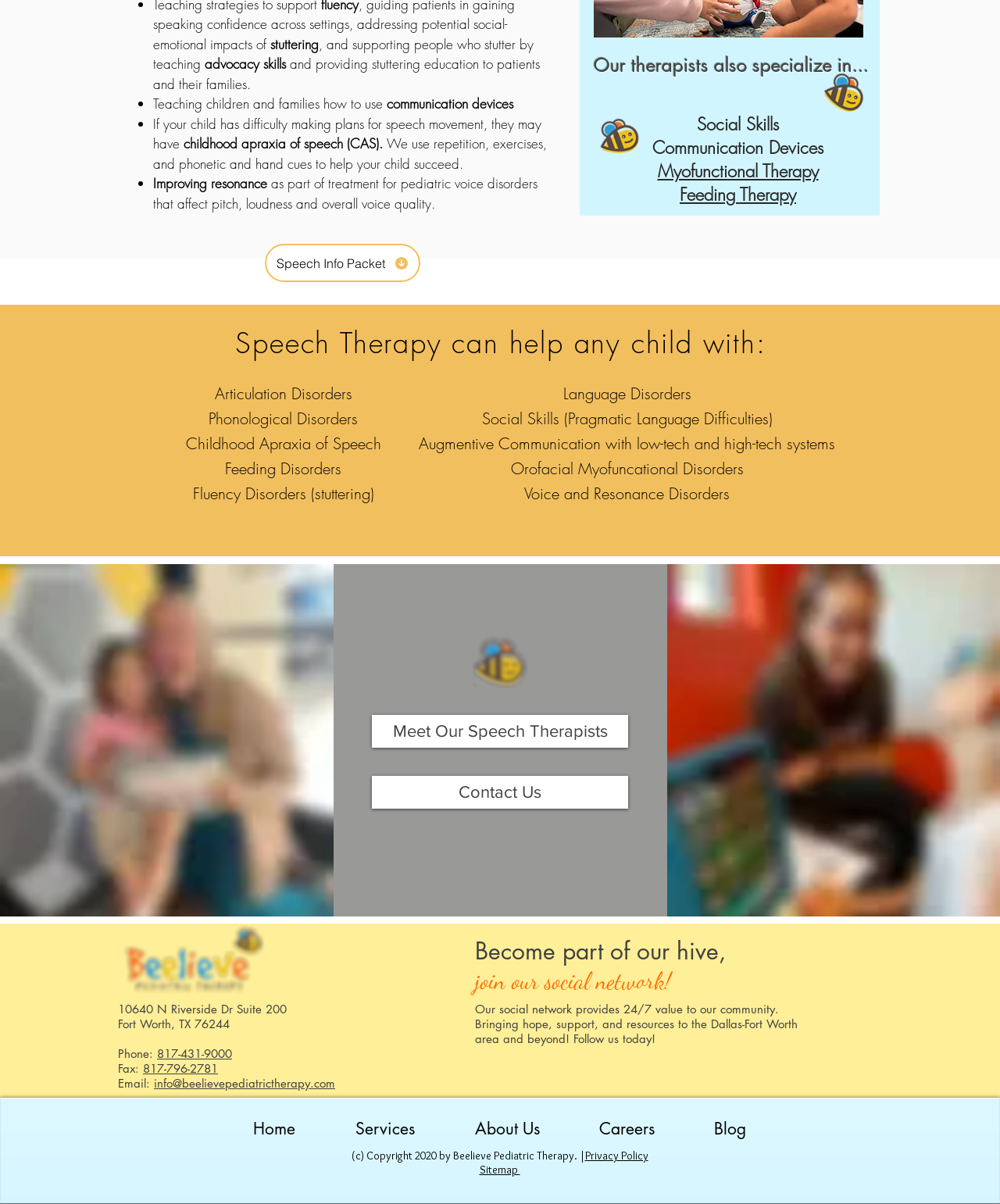Please find the bounding box coordinates for the clickable element needed to perform this instruction: "View search form".

None